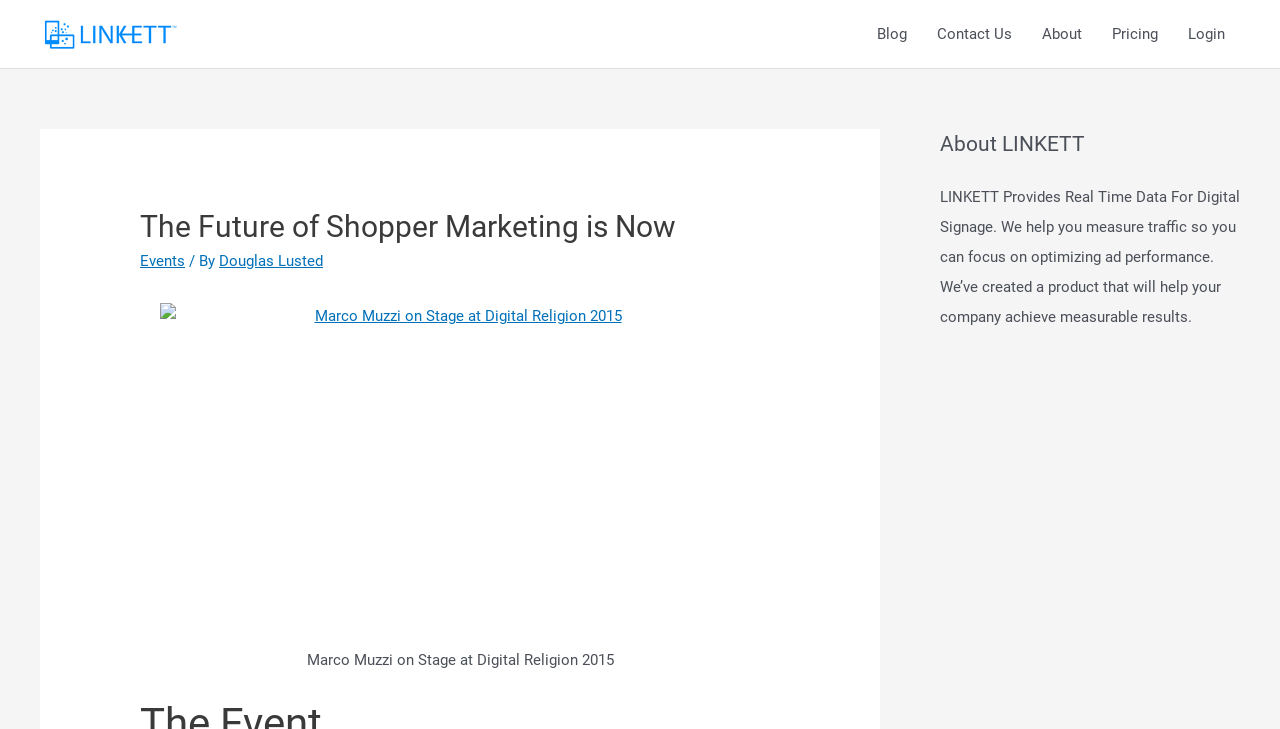What is the purpose of Linkett's product?
Using the image as a reference, give an elaborate response to the question.

According to the static text on the webpage, Linkett's product is designed to measure traffic so that users can focus on optimizing ad performance.